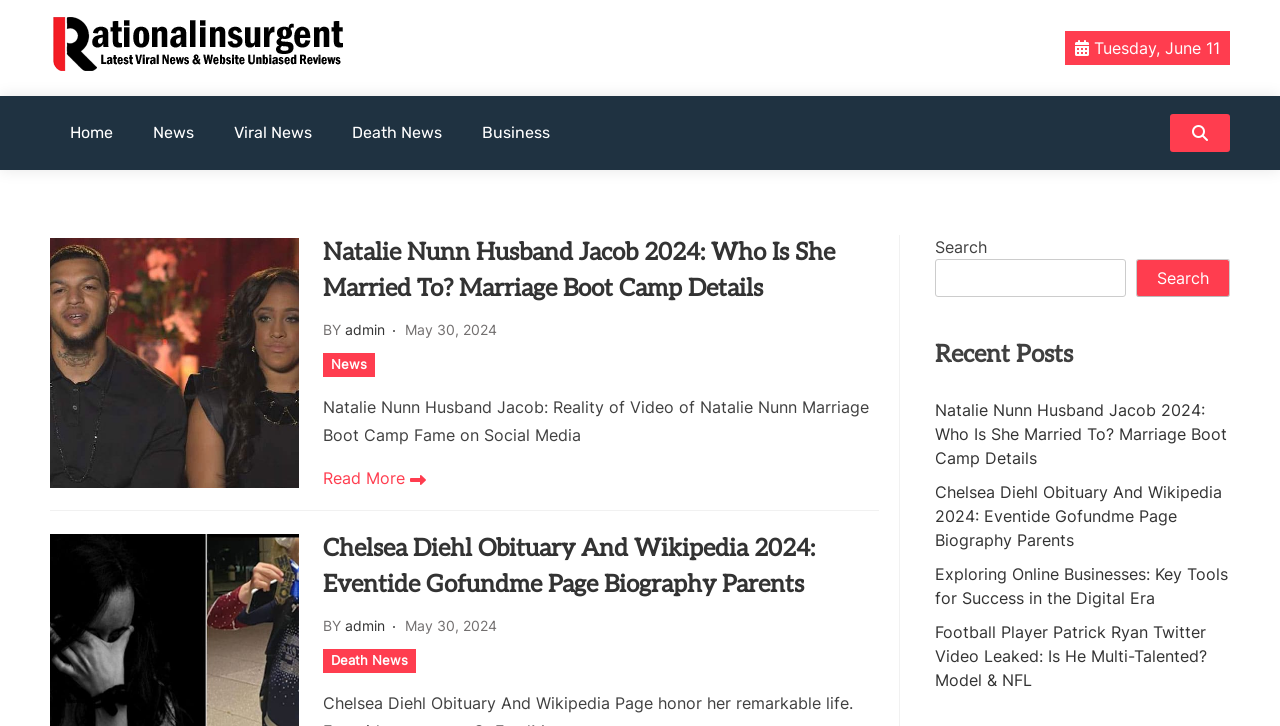What is the name of the website?
Please interpret the details in the image and answer the question thoroughly.

I found the answer by looking at the top of the webpage, where the website's logo and name are displayed. The name of the website is 'Rationalinsurgent'.